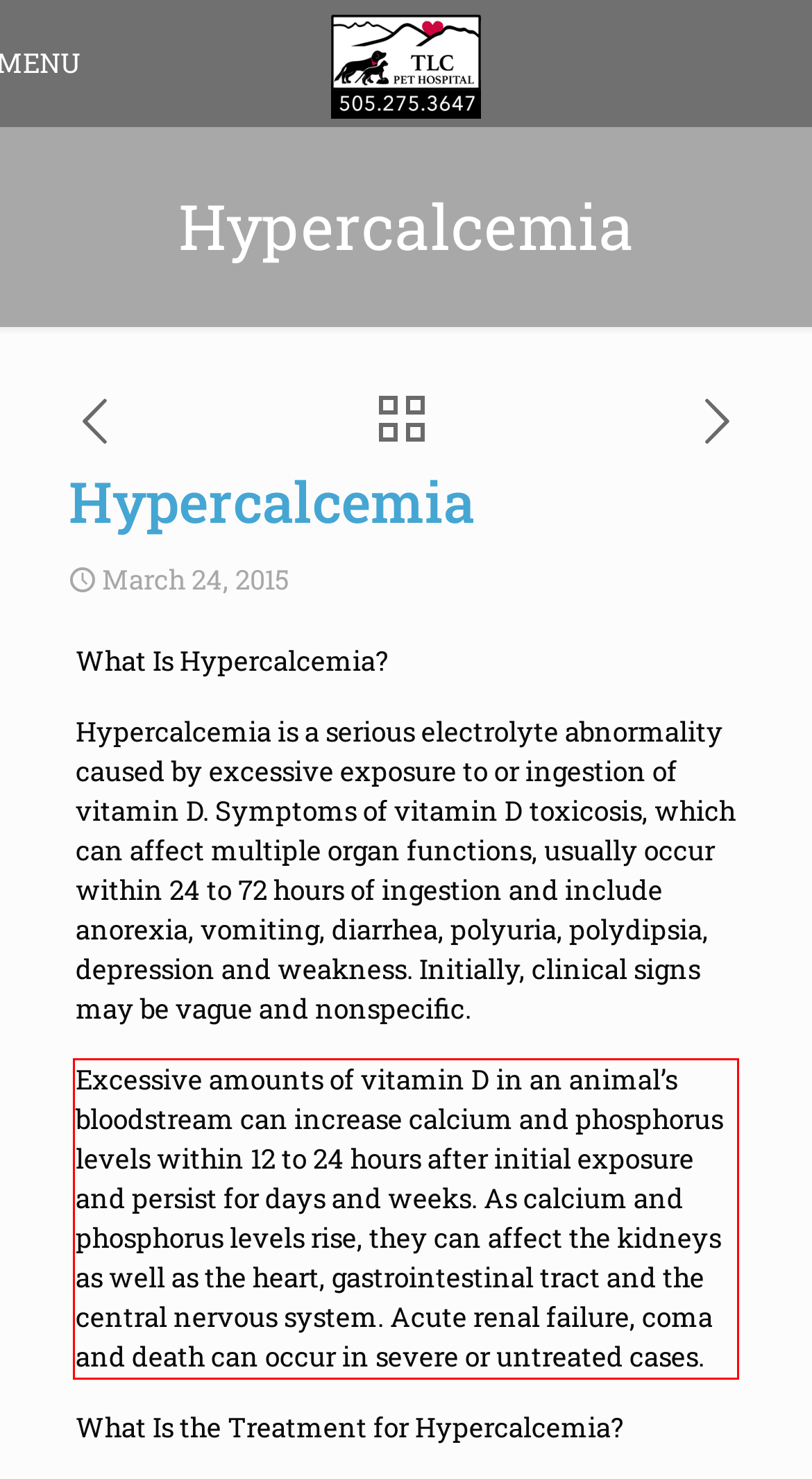Identify the text inside the red bounding box in the provided webpage screenshot and transcribe it.

Excessive amounts of vitamin D in an animal’s bloodstream can increase calcium and phosphorus levels within 12 to 24 hours after initial exposure and persist for days and weeks. As calcium and phosphorus levels rise, they can affect the kidneys as well as the heart, gastrointestinal tract and the central nervous system. Acute renal failure, coma and death can occur in severe or untreated cases.